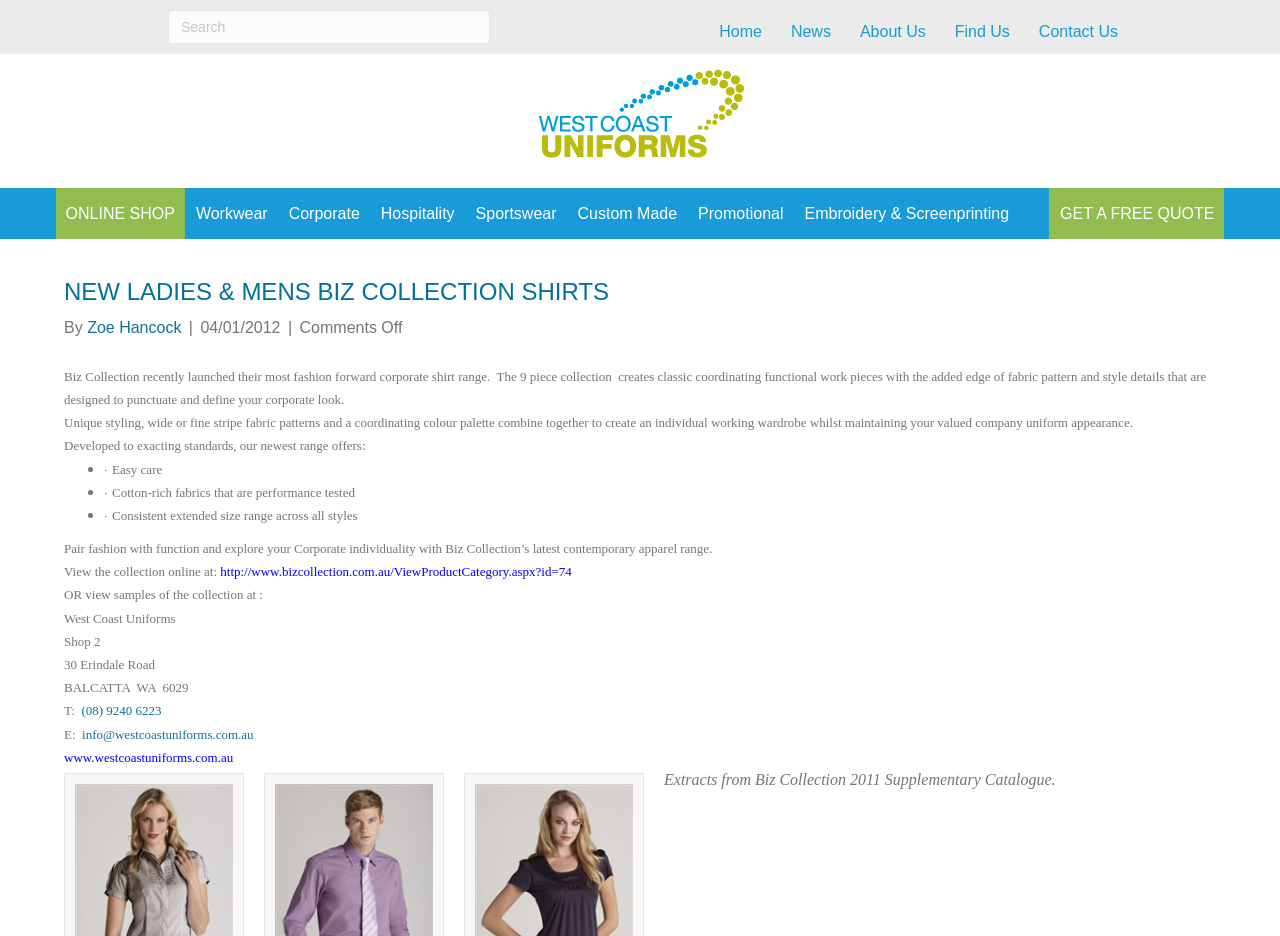Determine the bounding box coordinates of the element's region needed to click to follow the instruction: "Search for products". Provide these coordinates as four float numbers between 0 and 1, formatted as [left, top, right, bottom].

[0.131, 0.011, 0.383, 0.047]